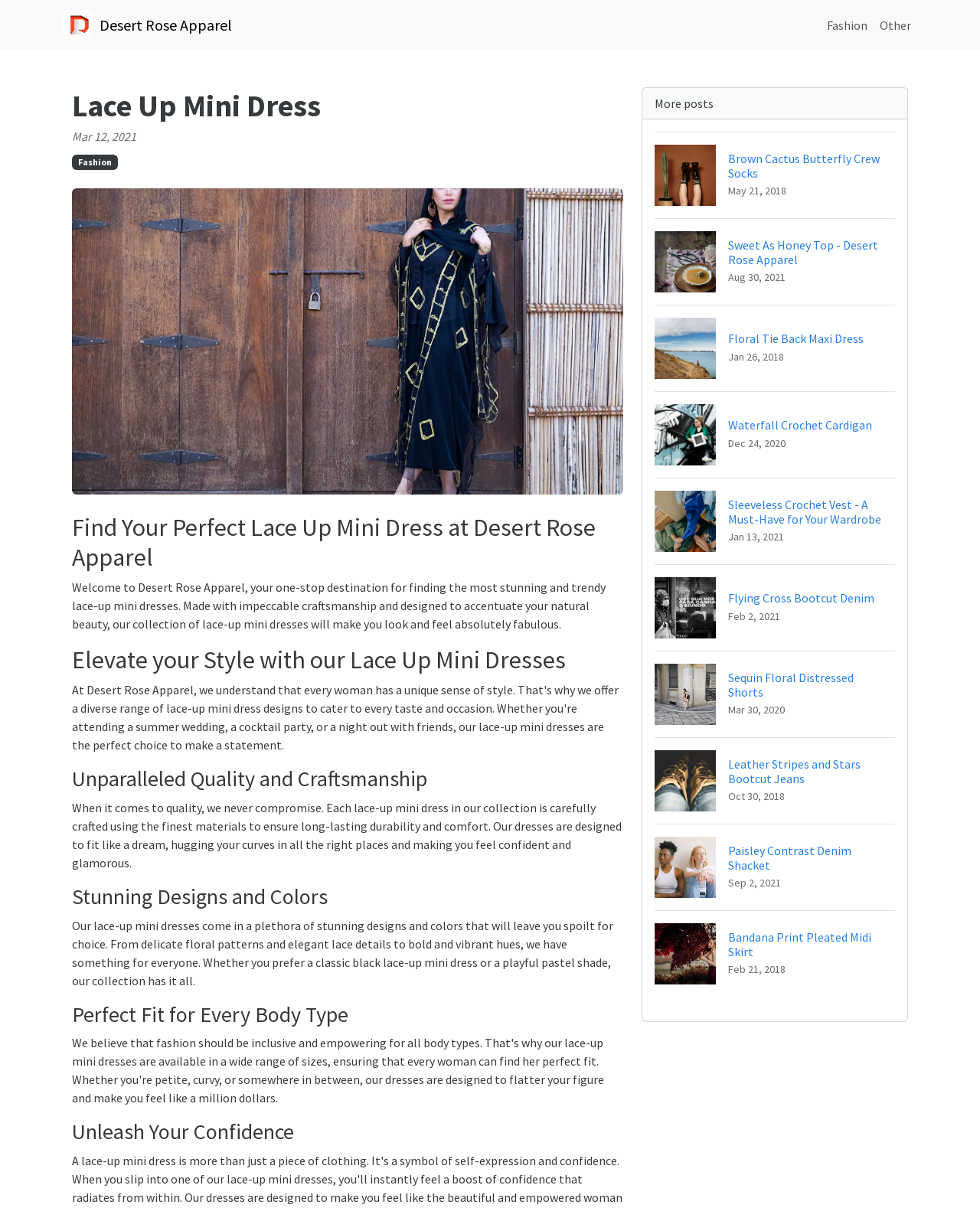Determine the bounding box coordinates for the UI element described. Format the coordinates as (top-left x, top-left y, bottom-right x, bottom-right y) and ensure all values are between 0 and 1. Element description: parent_node: Website name="url" placeholder="Website"

None